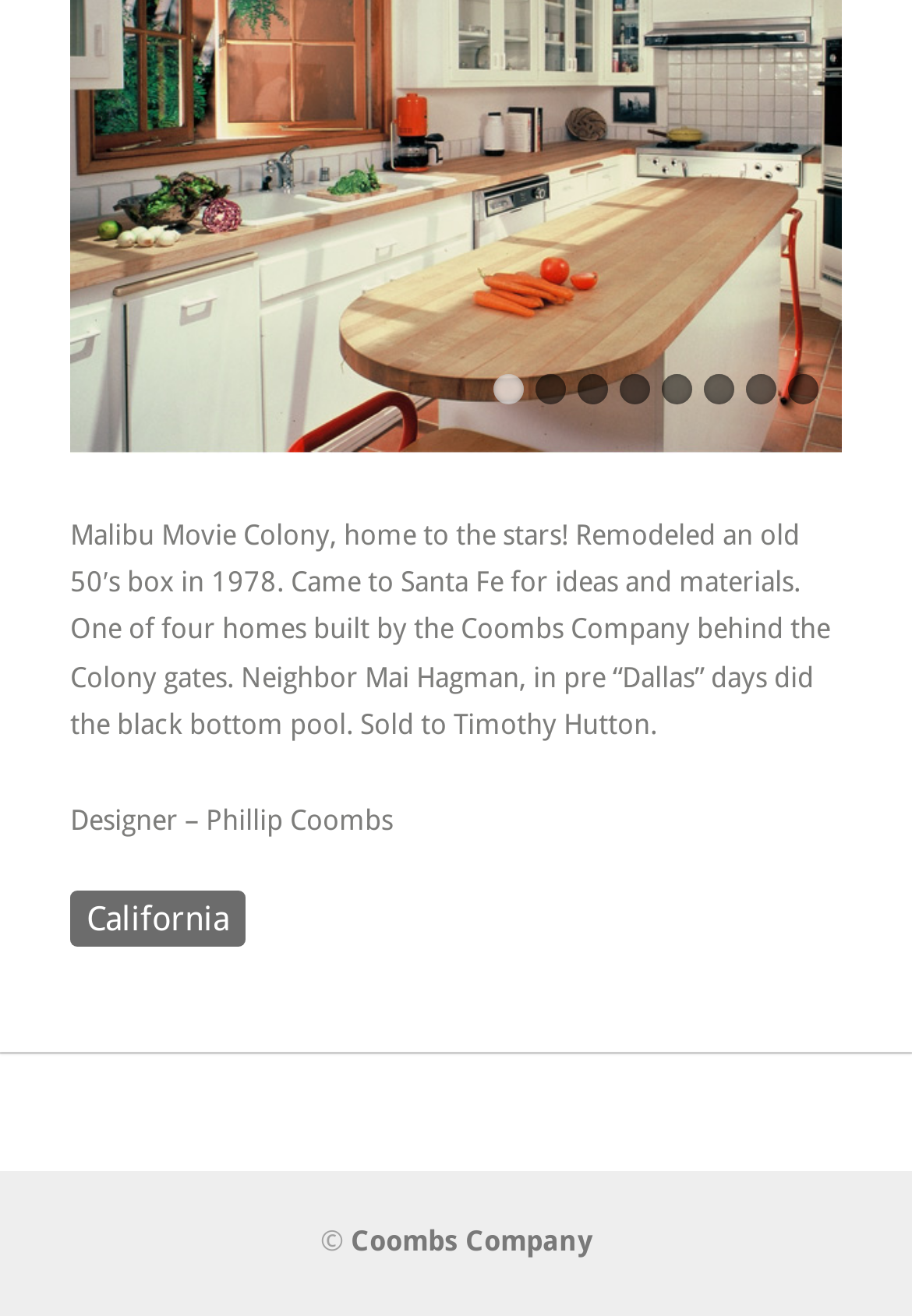Find the bounding box coordinates for the UI element that matches this description: "4".

[0.68, 0.284, 0.713, 0.307]